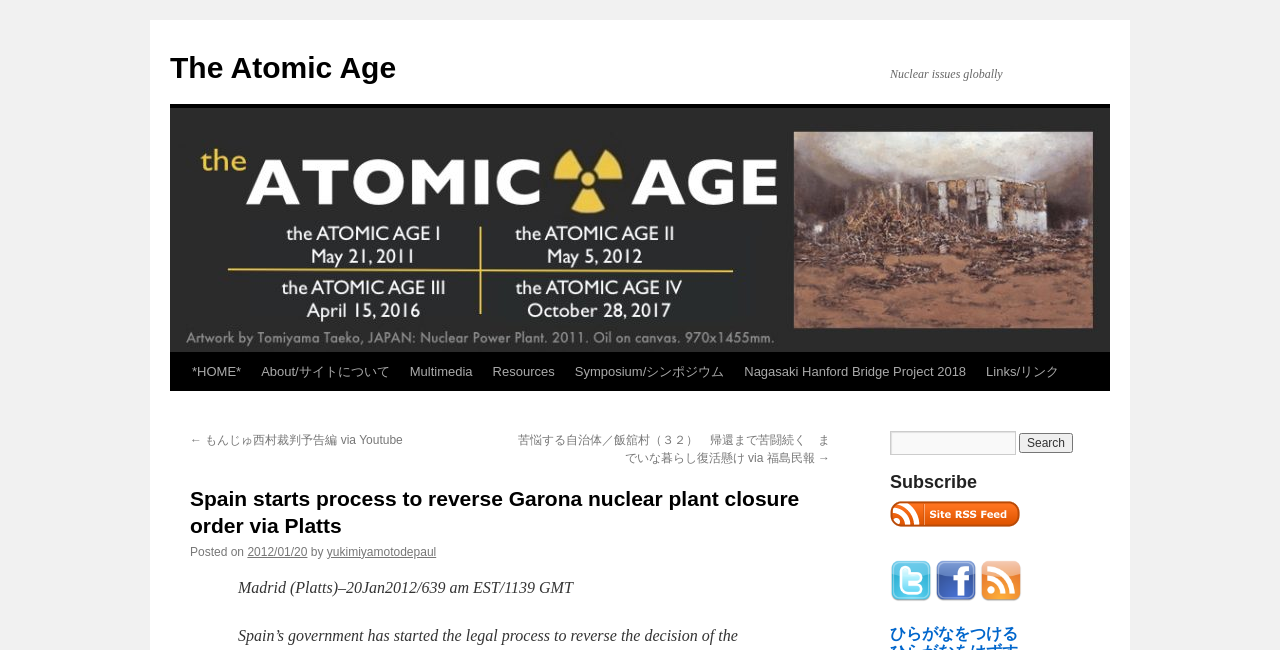Please identify the bounding box coordinates of the region to click in order to complete the task: "View the 'About/サイトについて' page". The coordinates must be four float numbers between 0 and 1, specified as [left, top, right, bottom].

[0.196, 0.543, 0.312, 0.602]